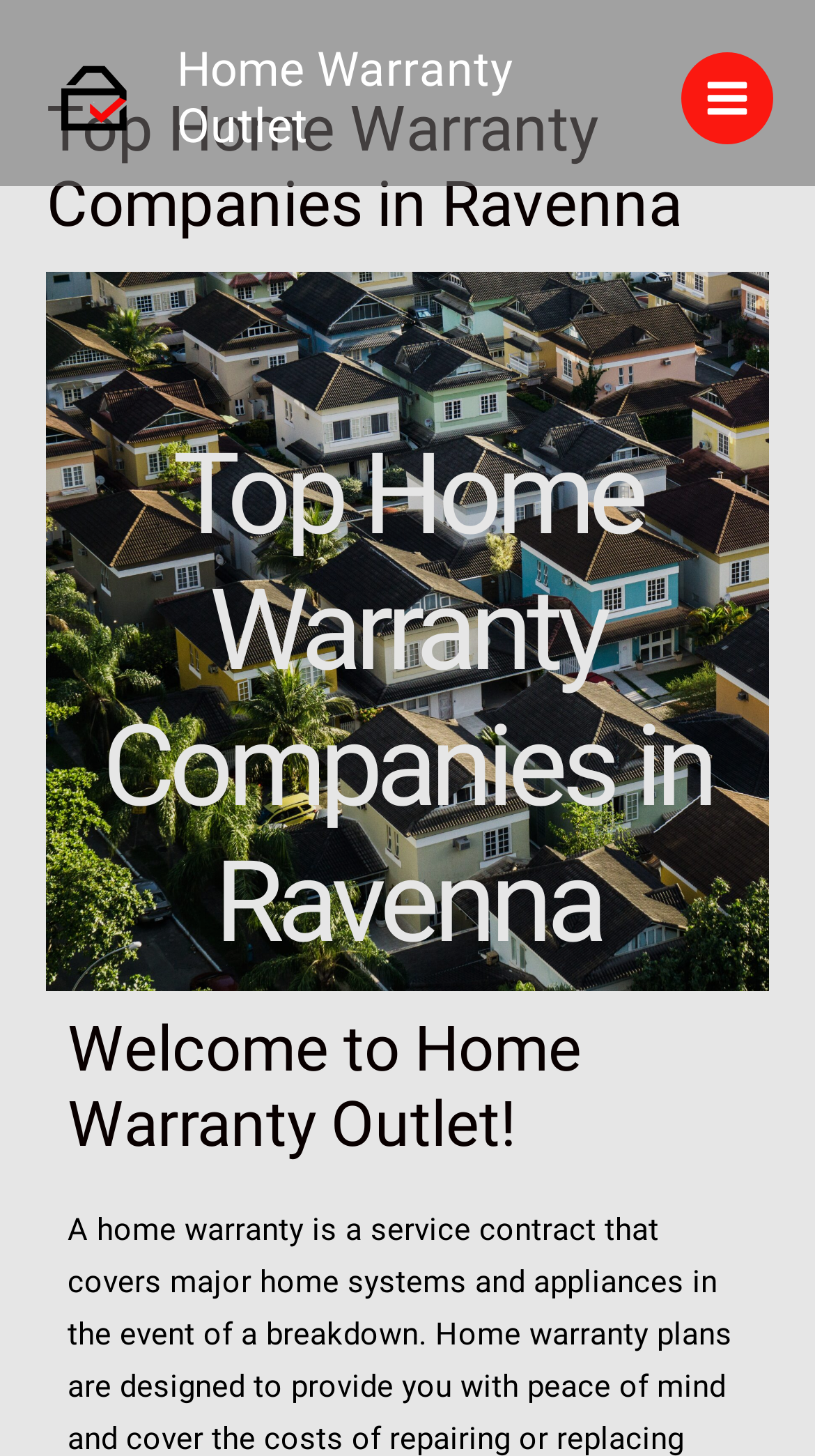How many headings are present on the webpage? Analyze the screenshot and reply with just one word or a short phrase.

3